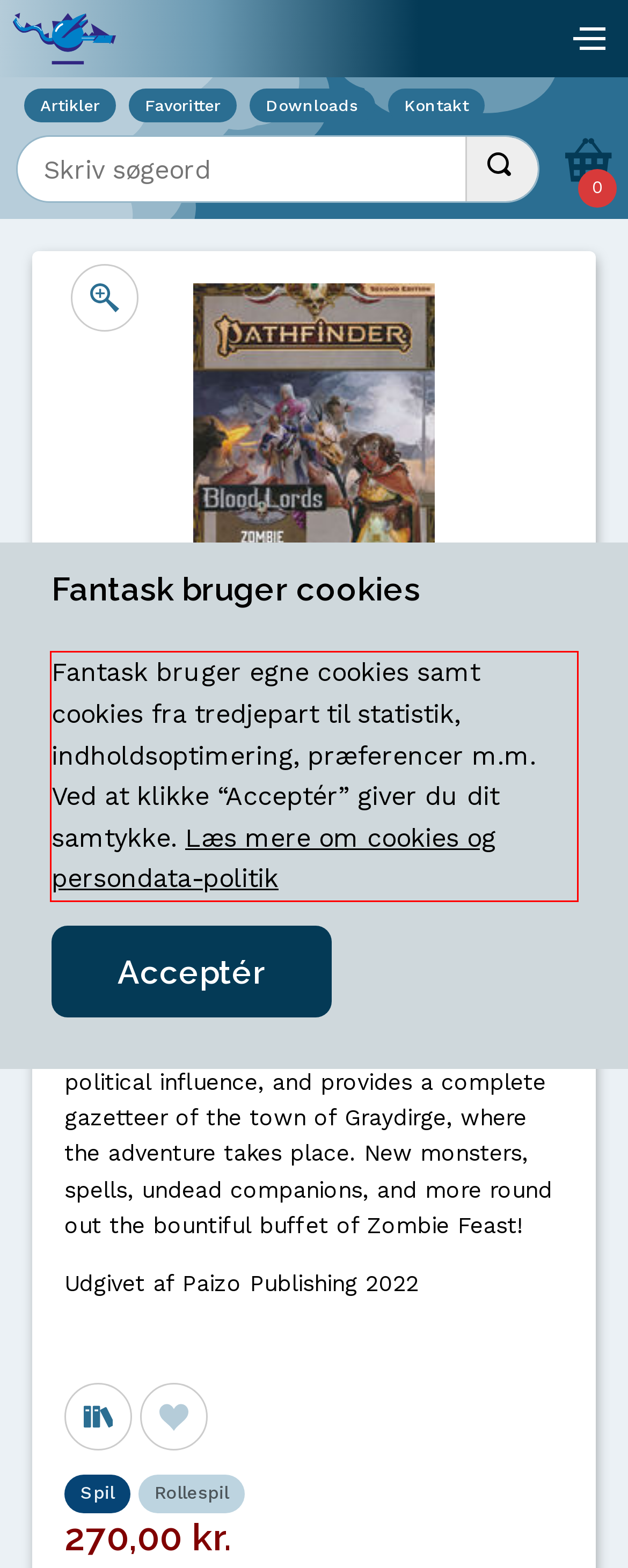Look at the webpage screenshot and recognize the text inside the red bounding box.

Fantask bruger egne cookies samt cookies fra tredjepart til statistik, indholdsoptimering, præferencer m.m. Ved at klikke “Acceptér” giver du dit samtykke. Læs mere om cookies og persondata-politik